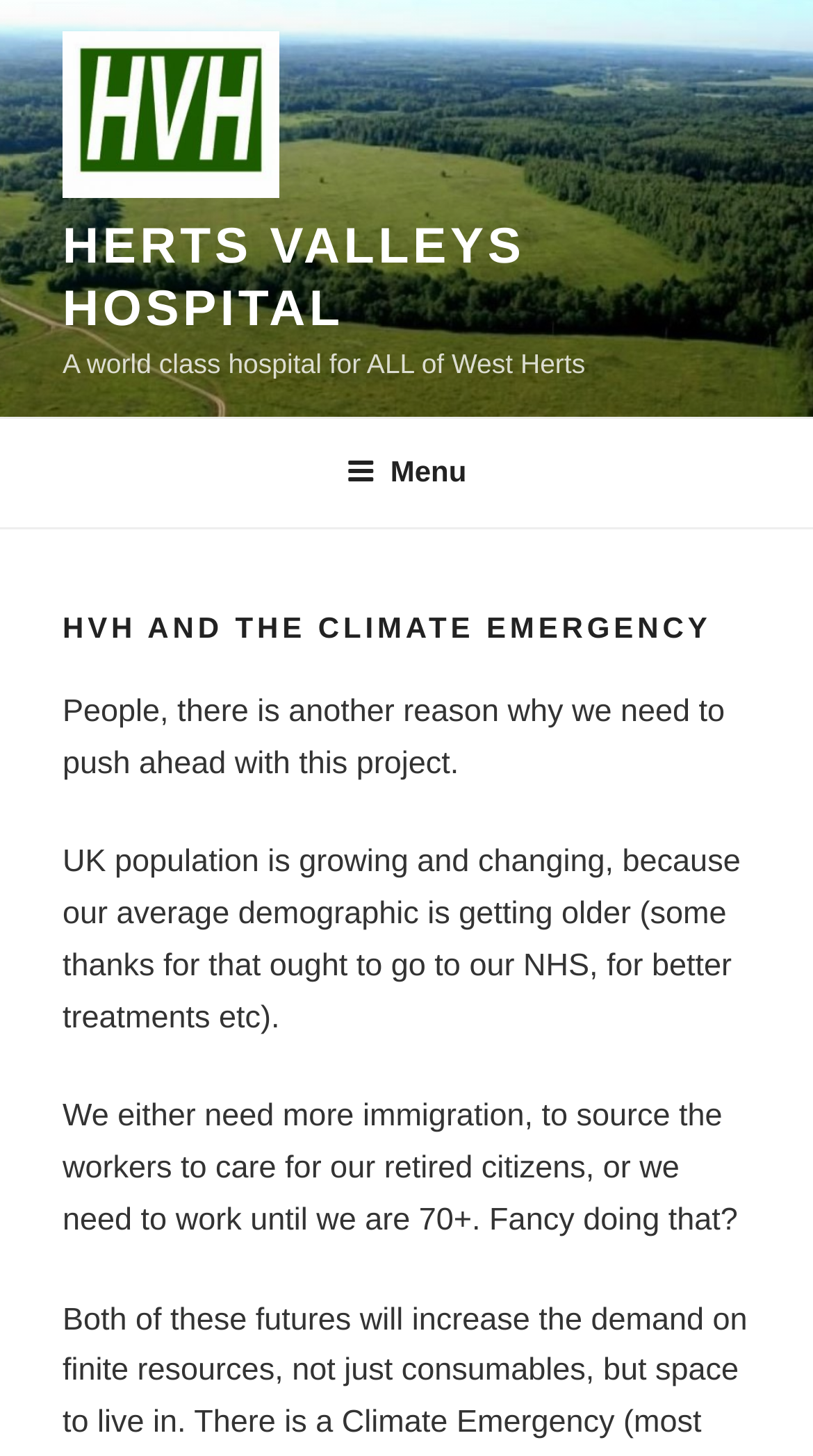Based on the image, please respond to the question with as much detail as possible:
What is one option to care for retired citizens?

The static text element at the bottom of the webpage states 'We either need more immigration, to source the workers to care for our retired citizens, or we need to work until we are 70+.', which suggests that one option to care for retired citizens is more immigration.